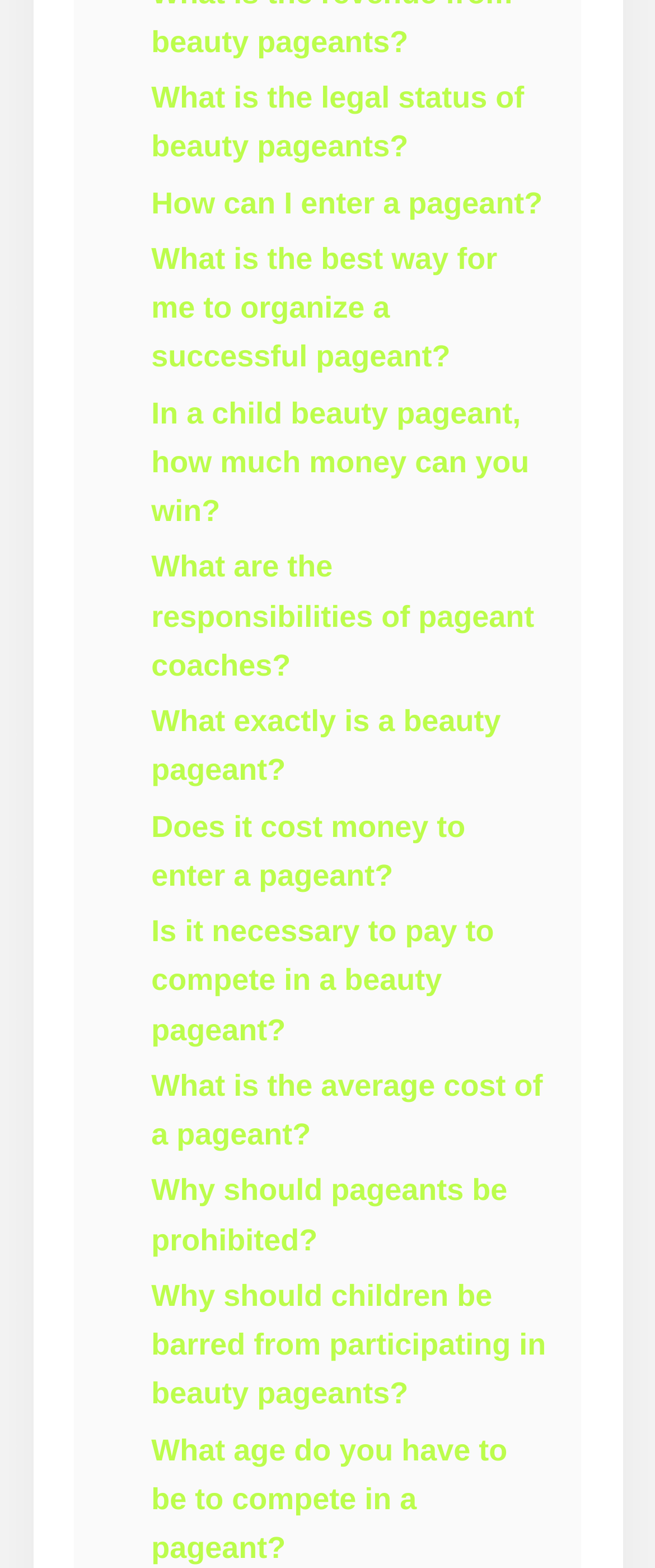Find the bounding box coordinates for the area that must be clicked to perform this action: "Discover the average cost of a pageant".

[0.231, 0.682, 0.829, 0.734]